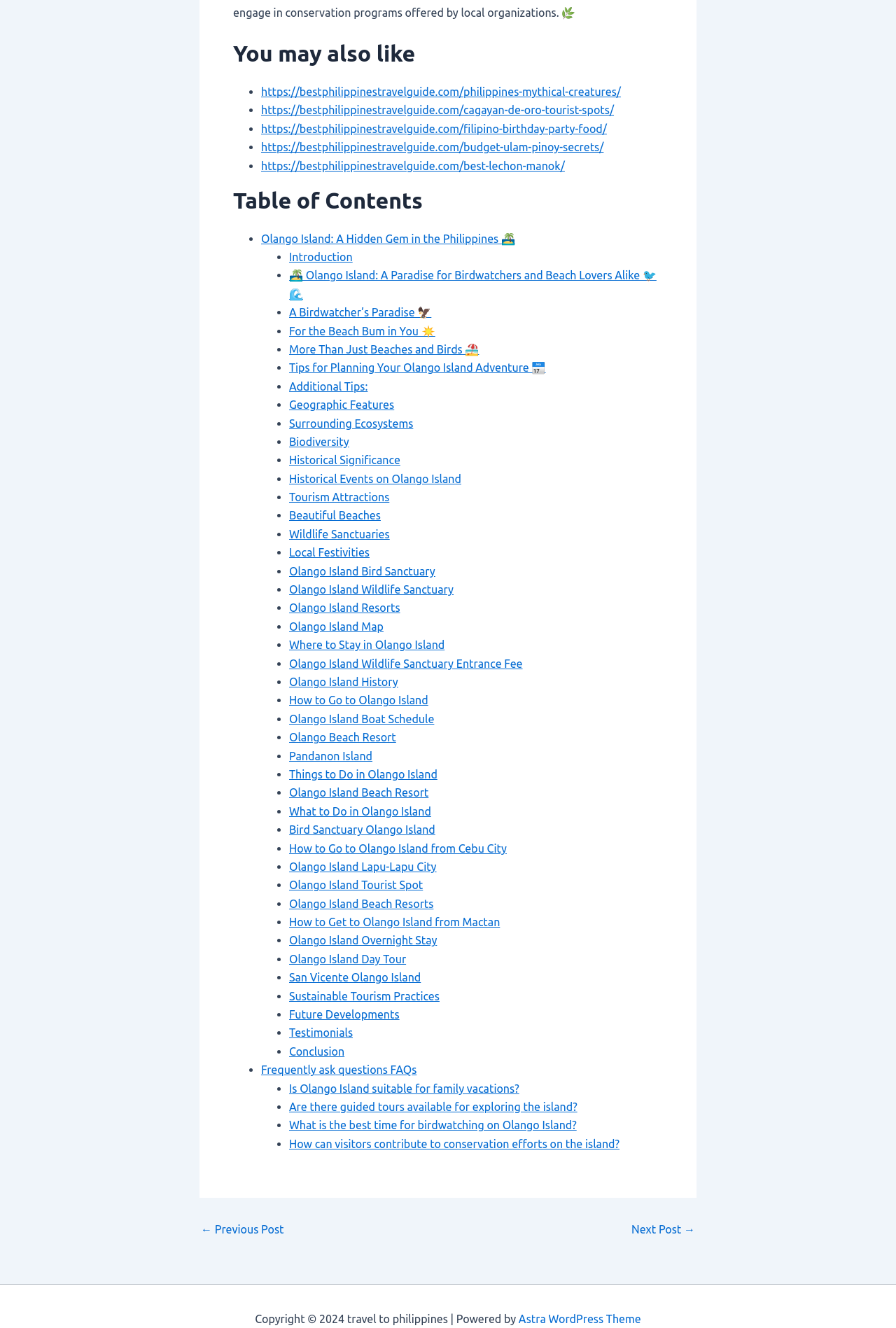Provide the bounding box coordinates of the HTML element this sentence describes: "Sustainable Tourism Practices".

[0.323, 0.745, 0.491, 0.755]